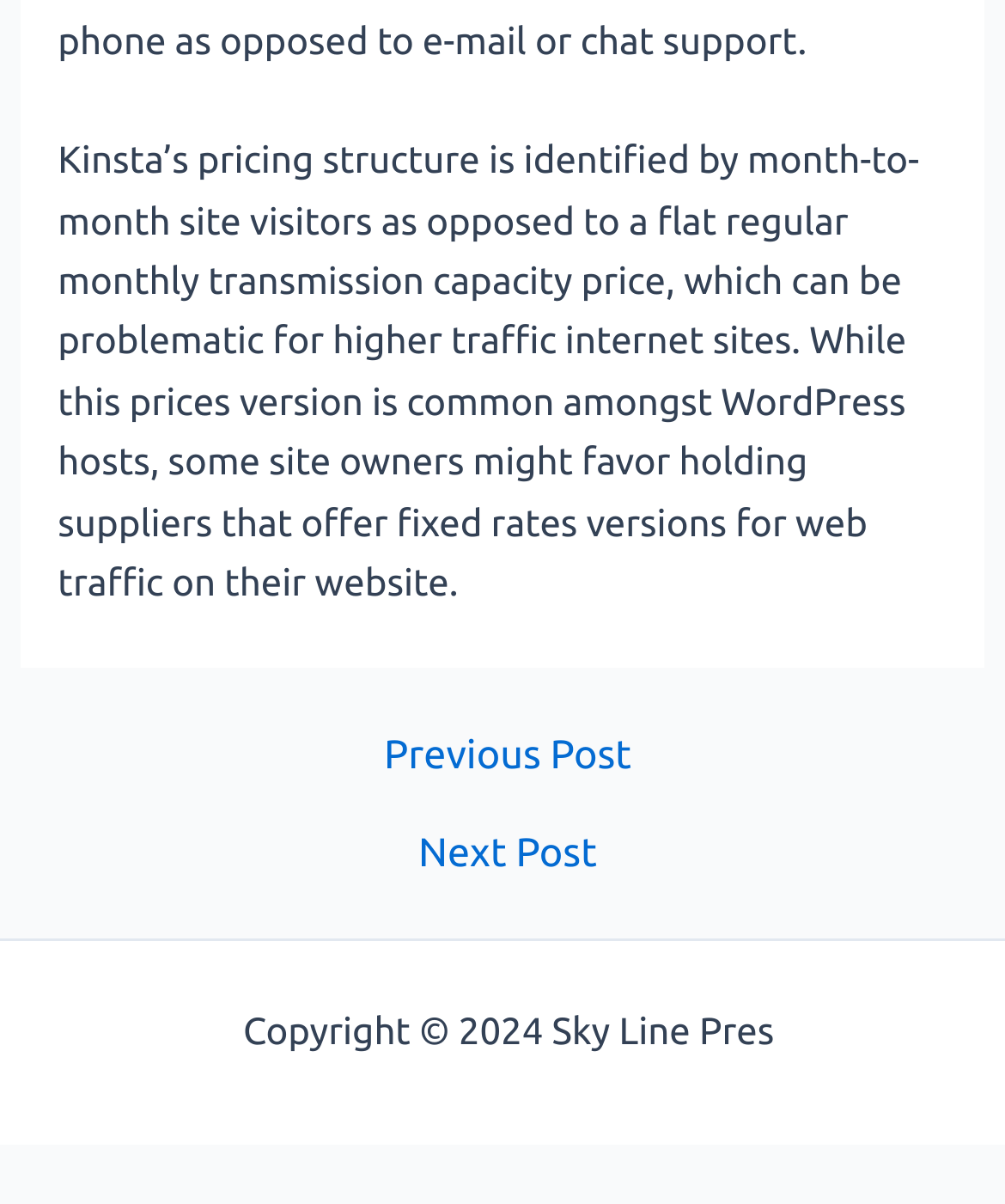Extract the bounding box coordinates for the UI element described by the text: "← Previous Post". The coordinates should be in the form of [left, top, right, bottom] with values between 0 and 1.

[0.025, 0.61, 0.985, 0.643]